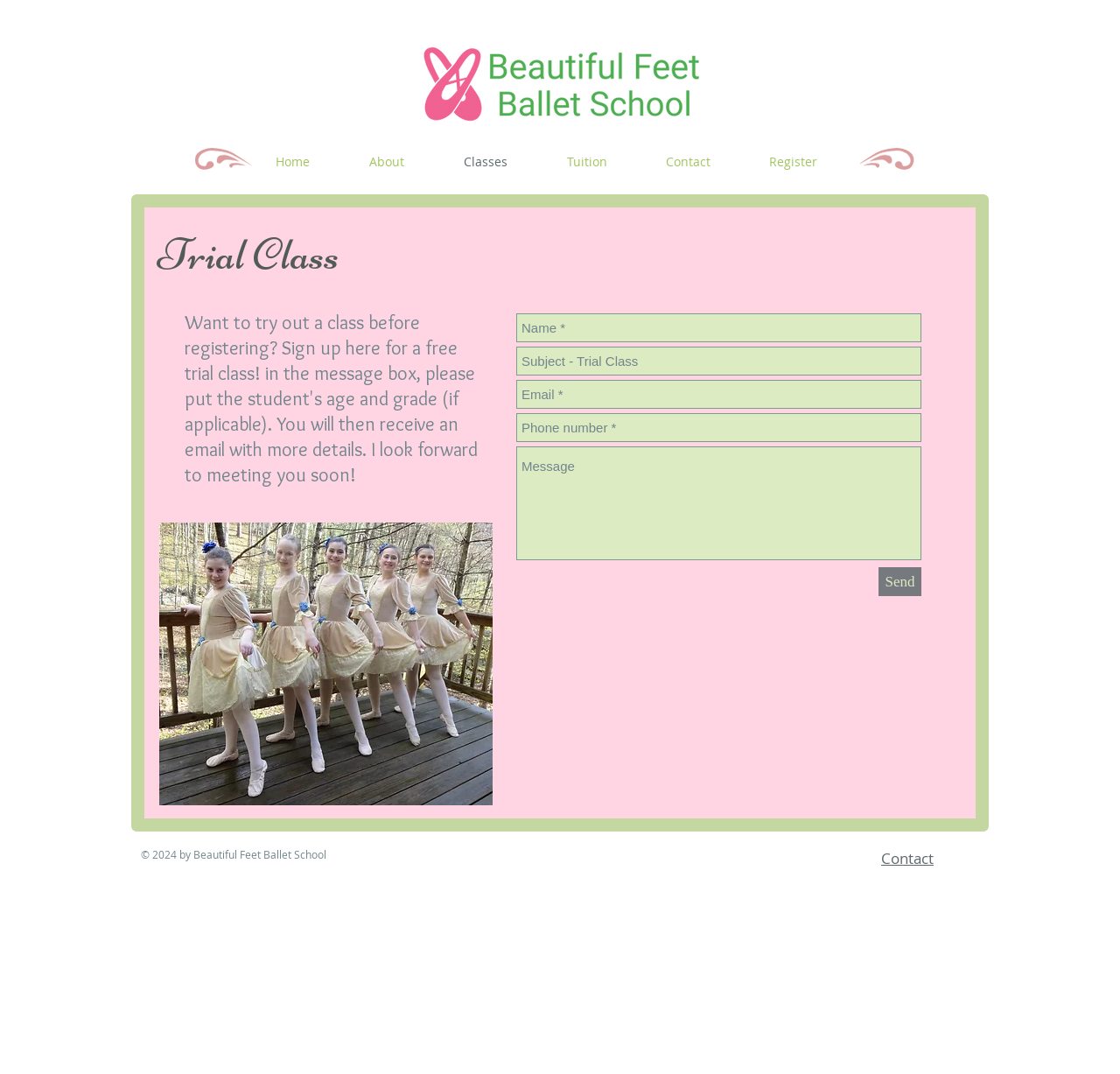Utilize the details in the image to give a detailed response to the question: What is the copyright information?

The copyright information is located at the bottom of the webpage and indicates that the website is copyrighted by Beautiful Feet Ballet School in 2024.